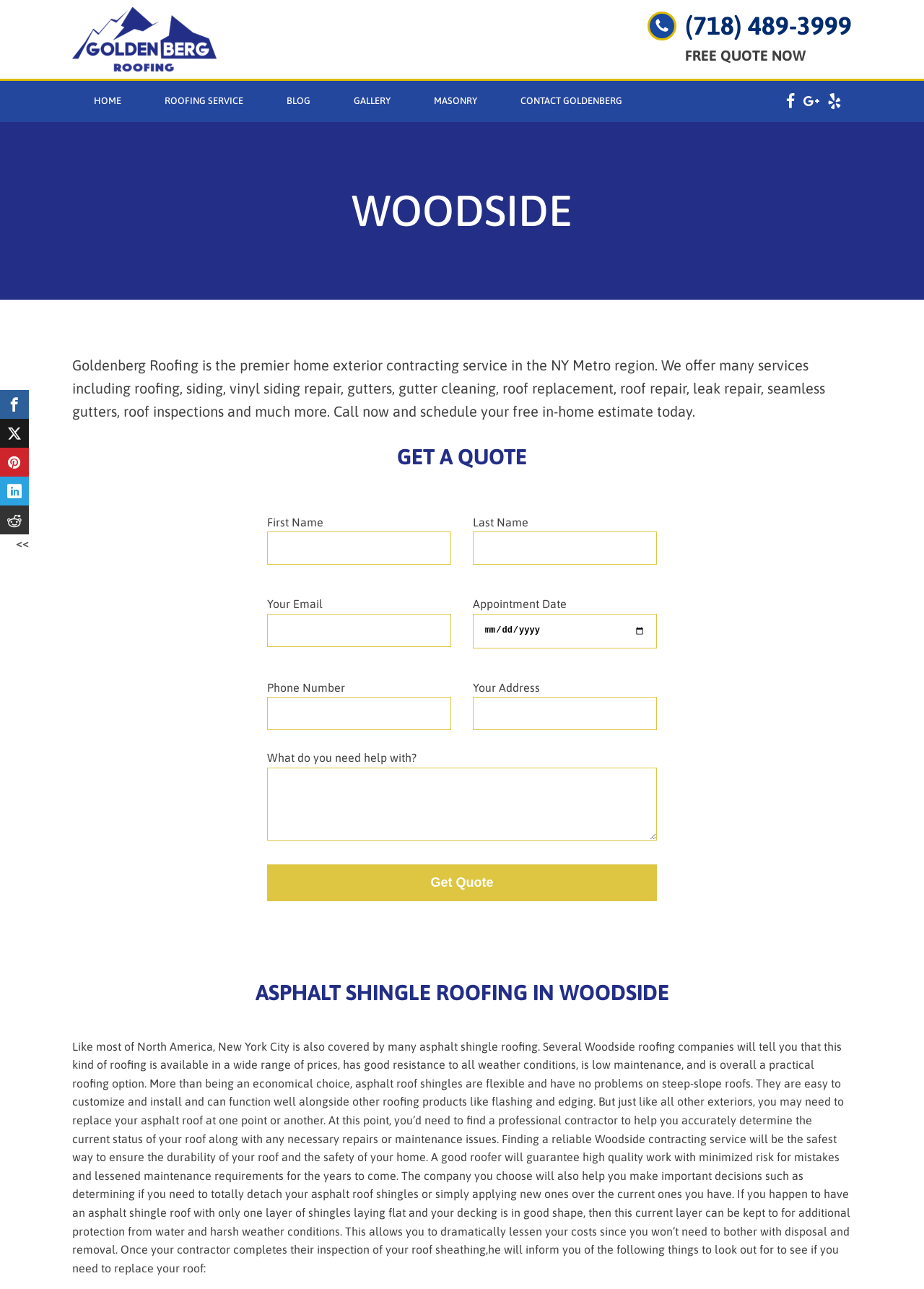Respond with a single word or phrase:
What type of roofing is discussed in the article?

Asphalt shingle roofing